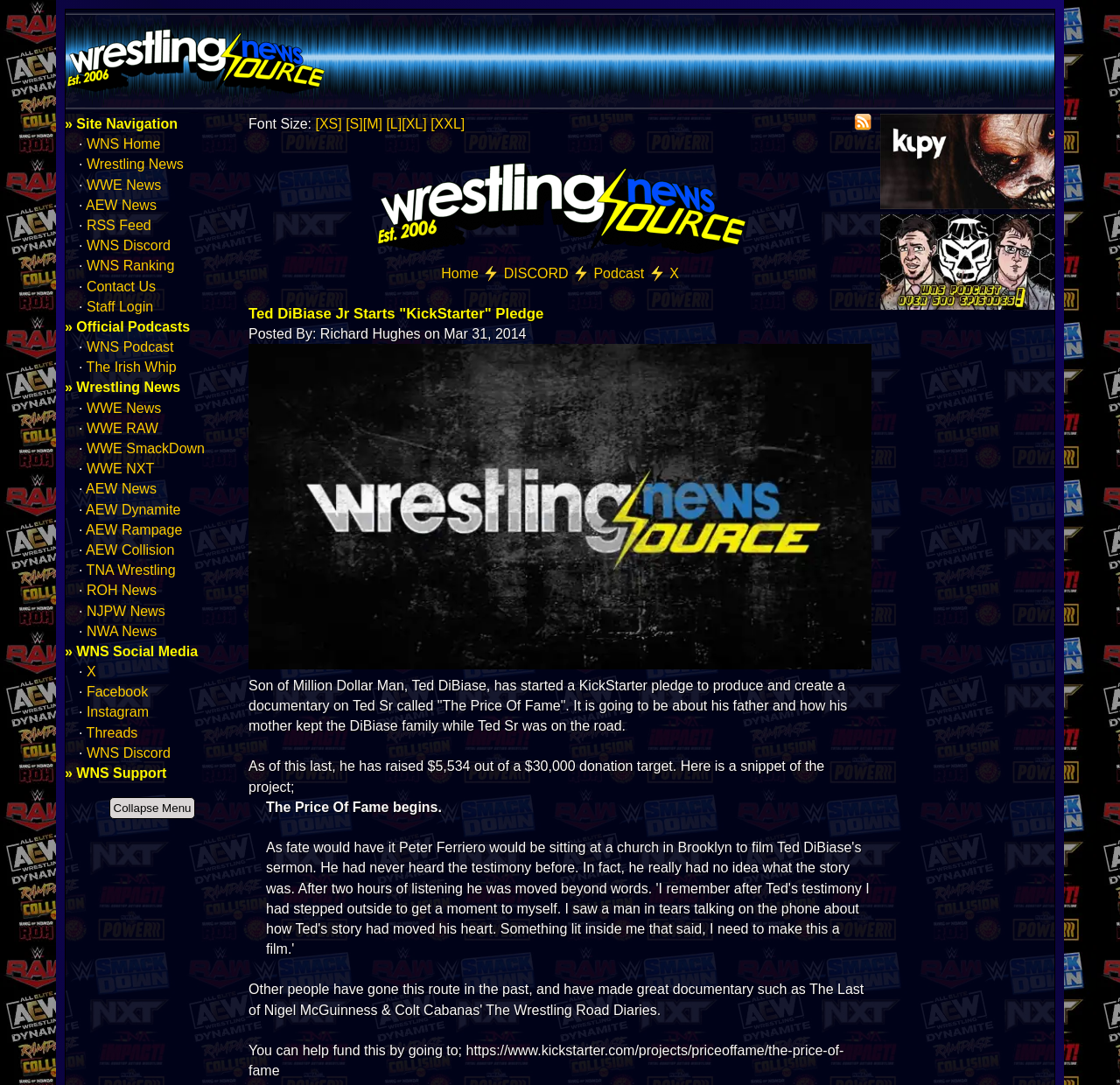Please determine the bounding box coordinates, formatted as (top-left x, top-left y, bottom-right x, bottom-right y), with all values as floating point numbers between 0 and 1. Identify the bounding box of the region described as: ROH News

[0.077, 0.537, 0.14, 0.551]